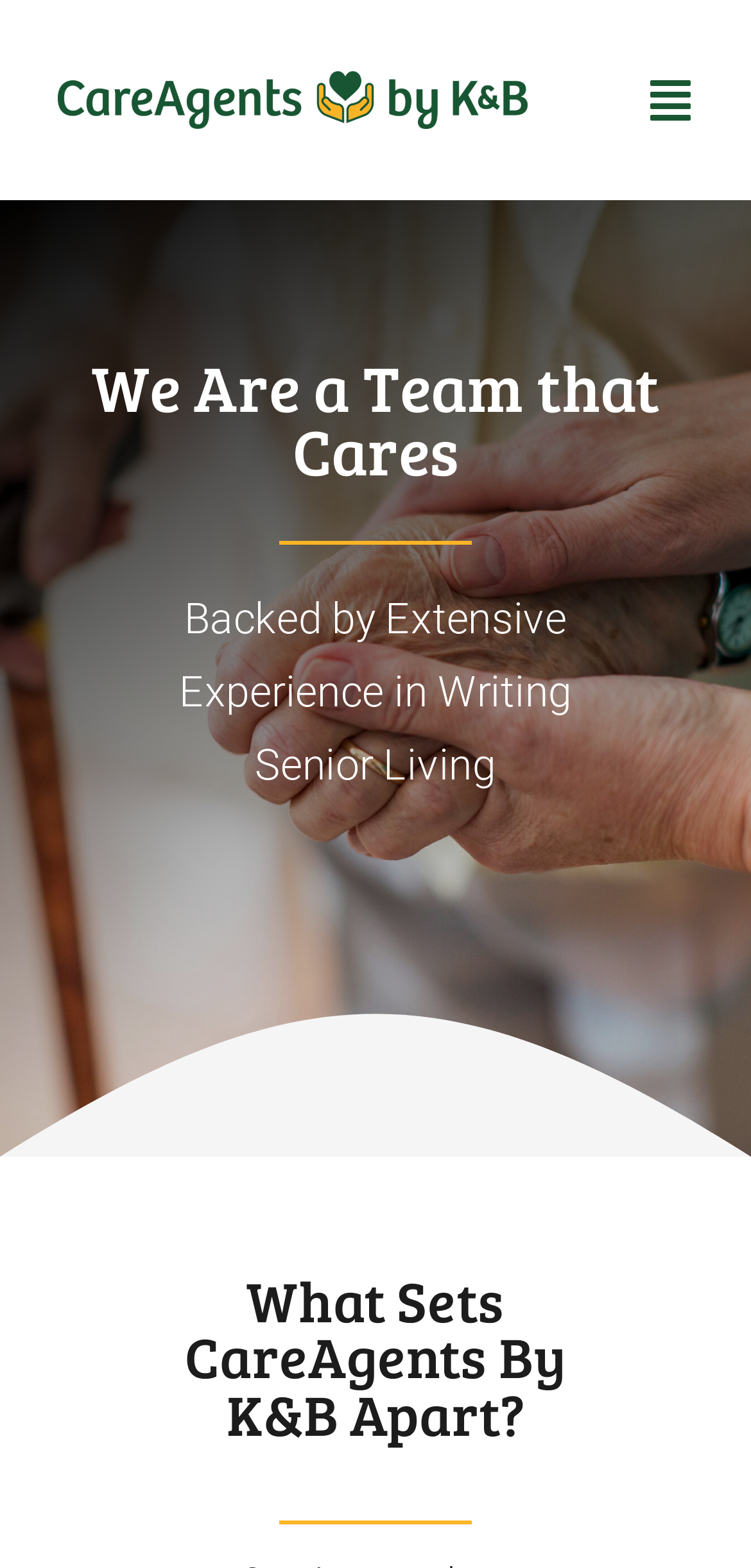Locate the bounding box of the UI element based on this description: "Toggle Navigation". Provide four float numbers between 0 and 1 as [left, top, right, bottom].

[0.81, 0.034, 0.923, 0.093]